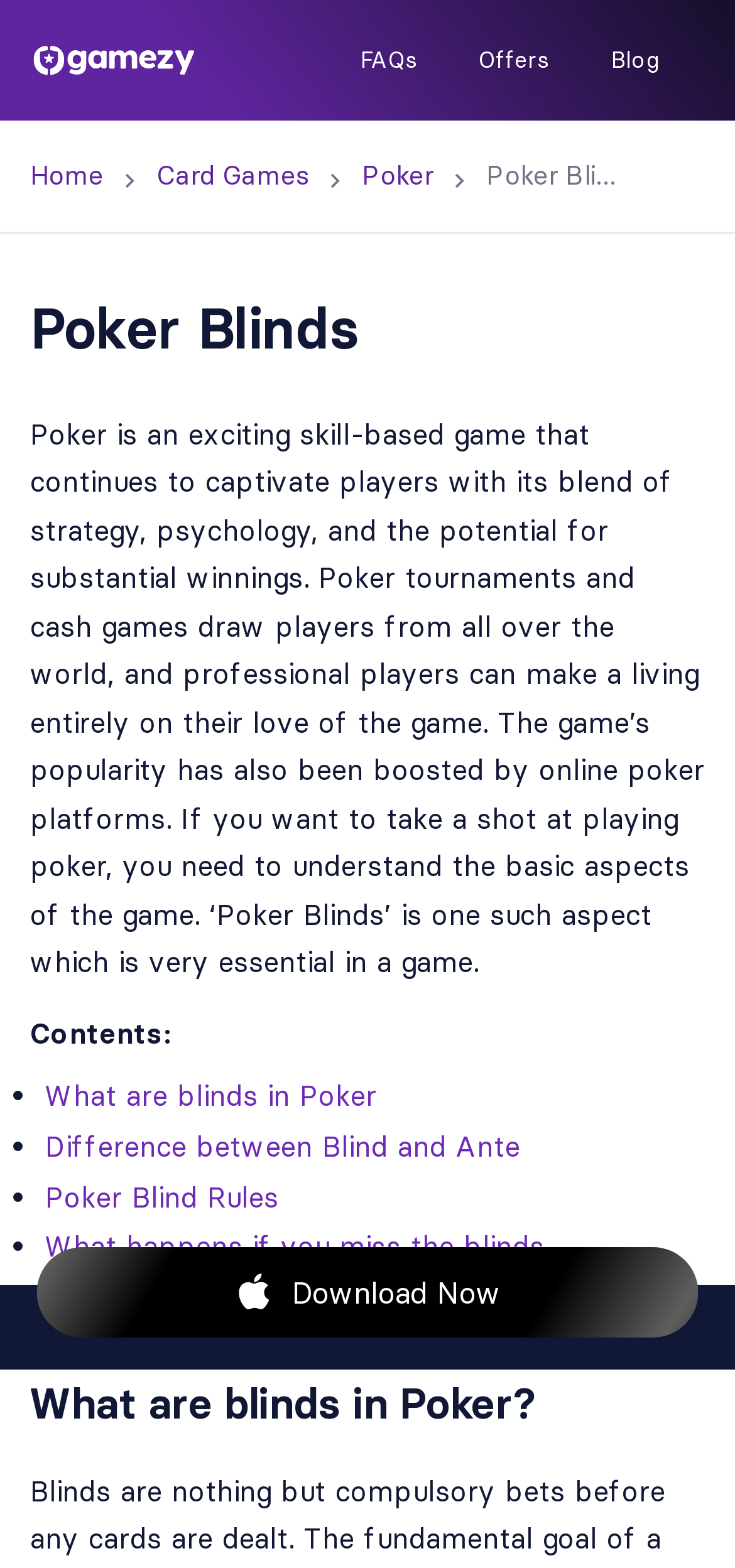Please identify the bounding box coordinates of the element I should click to complete this instruction: 'Go to FAQs'. The coordinates should be given as four float numbers between 0 and 1, like this: [left, top, right, bottom].

[0.449, 0.014, 0.61, 0.062]